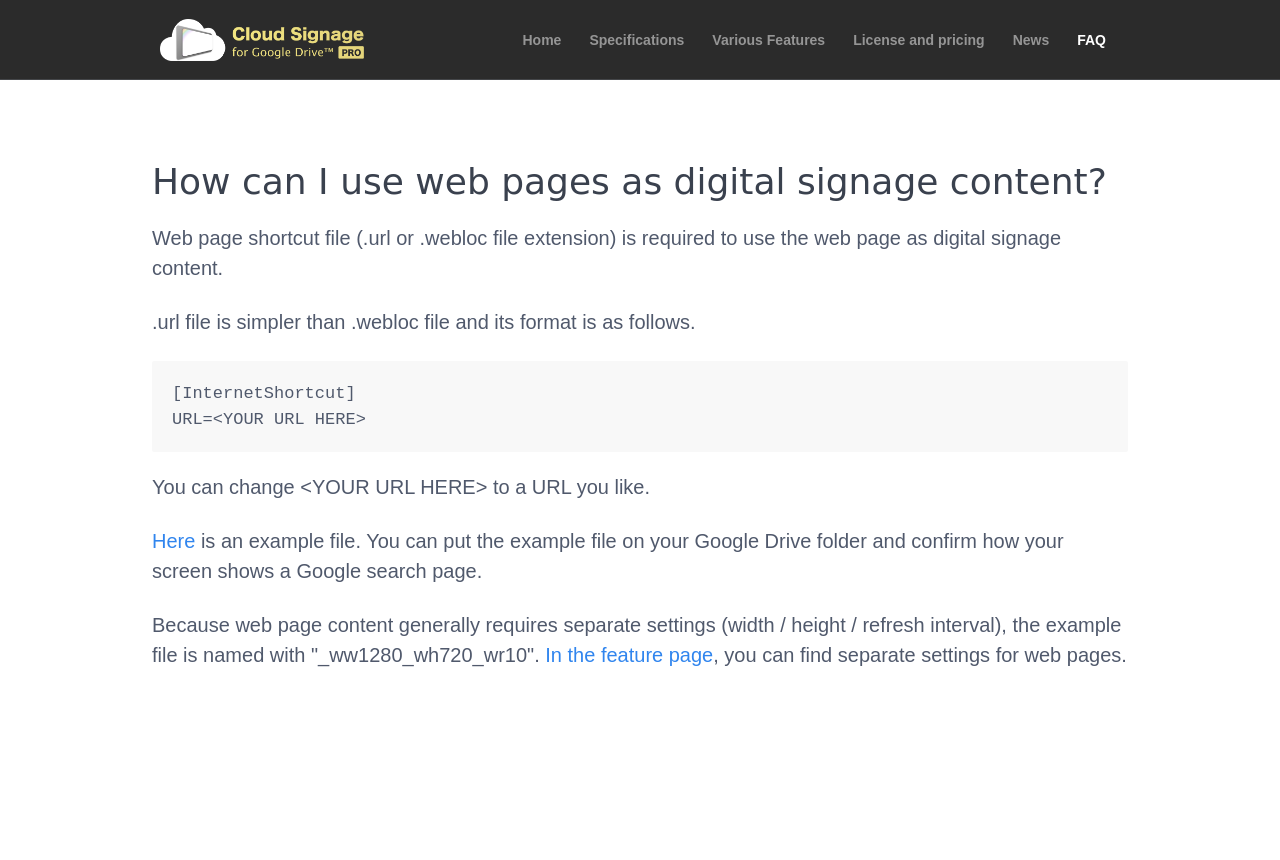How many links are available in the top navigation menu?
Respond with a short answer, either a single word or a phrase, based on the image.

6